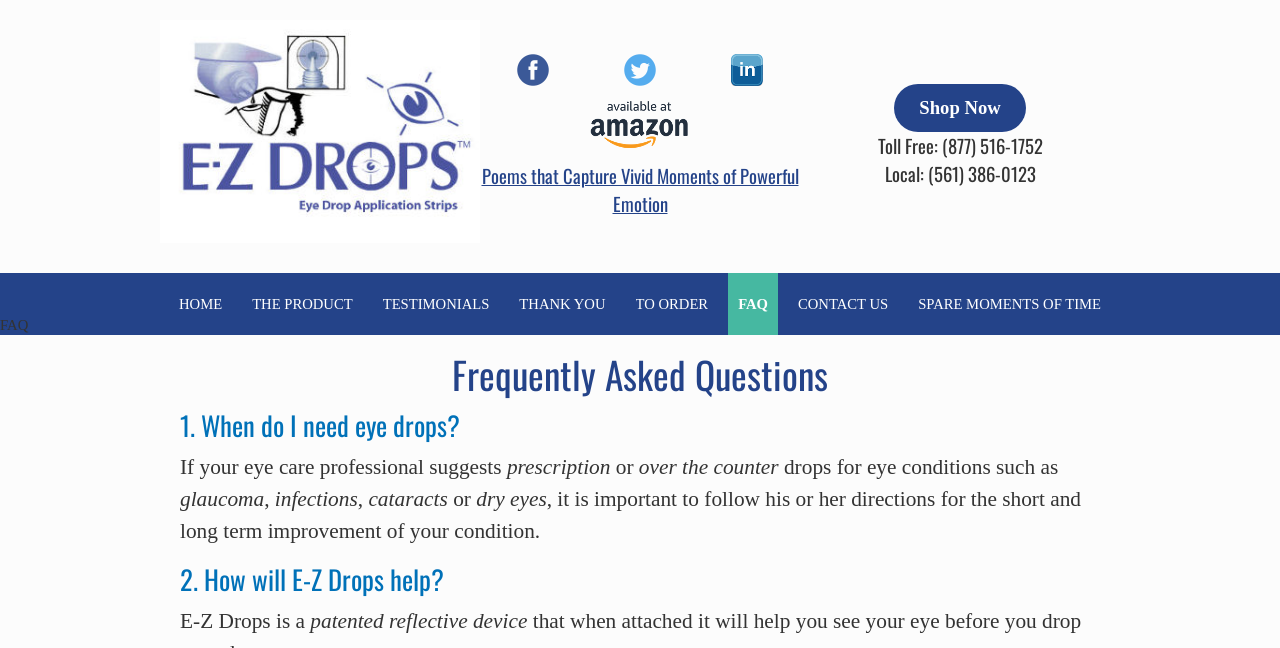Find and extract the text of the primary heading on the webpage.

Frequently Asked Questions